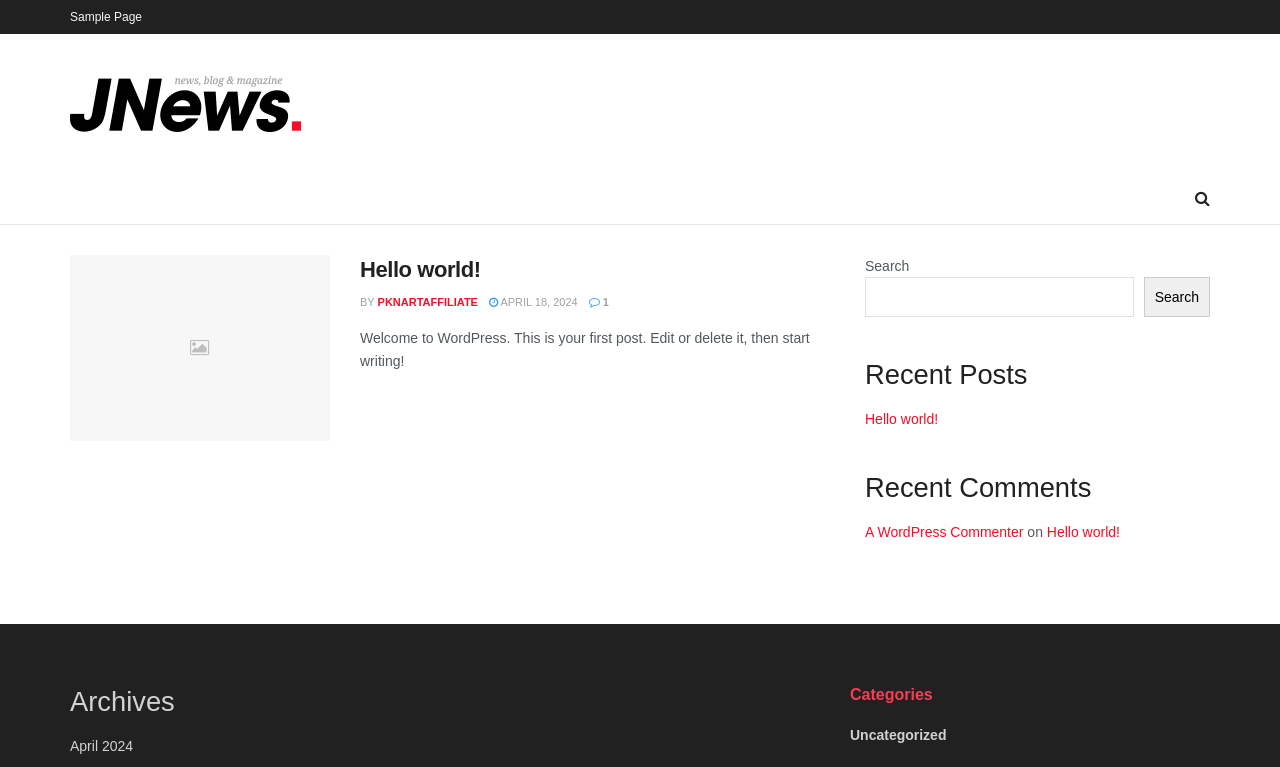Extract the bounding box coordinates for the UI element described as: "pknartaffiliate".

[0.295, 0.386, 0.373, 0.401]